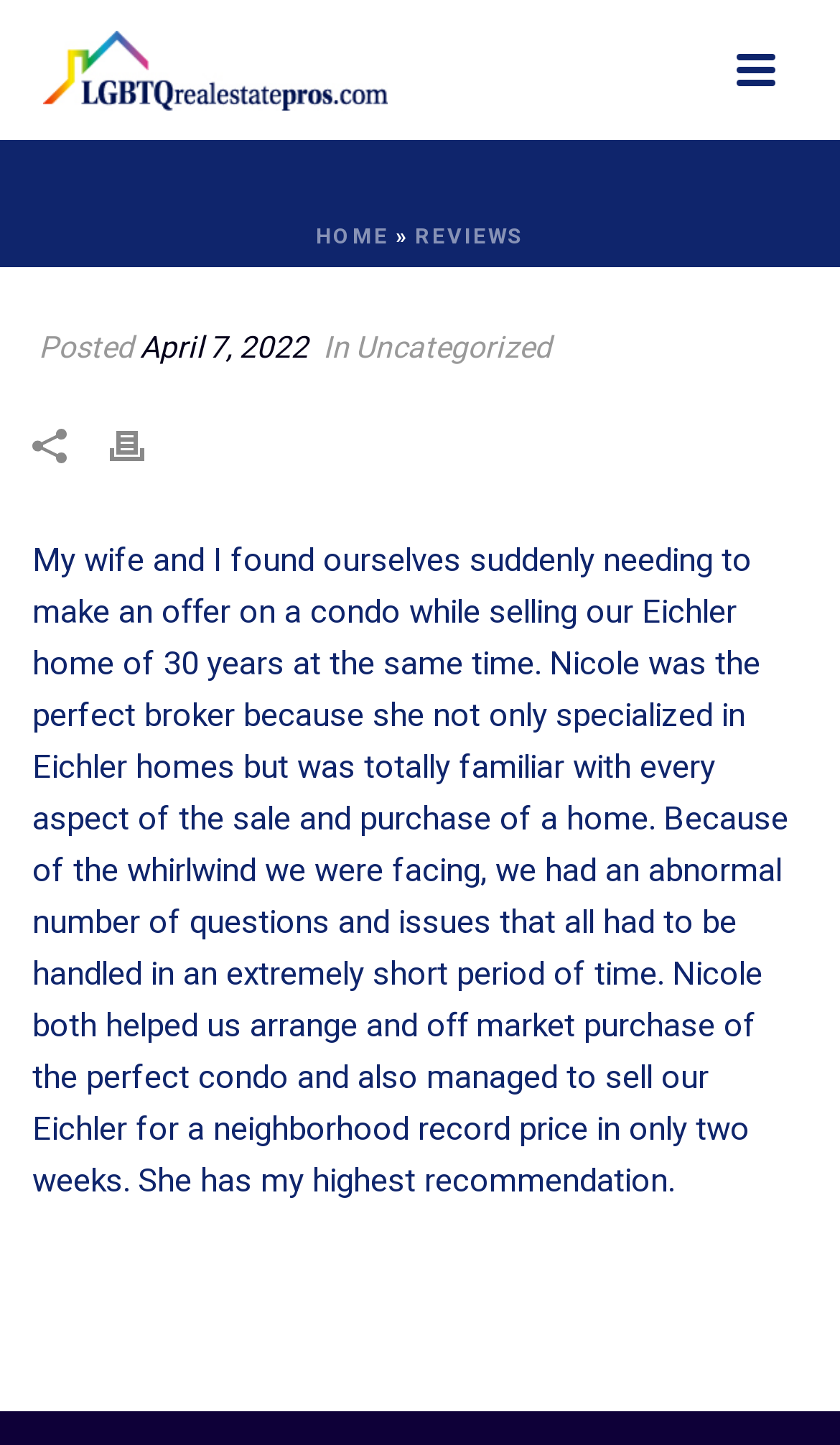Determine the bounding box coordinates of the UI element described below. Use the format (top-left x, top-left y, bottom-right x, bottom-right y) with floating point numbers between 0 and 1: Reviews

[0.494, 0.154, 0.624, 0.174]